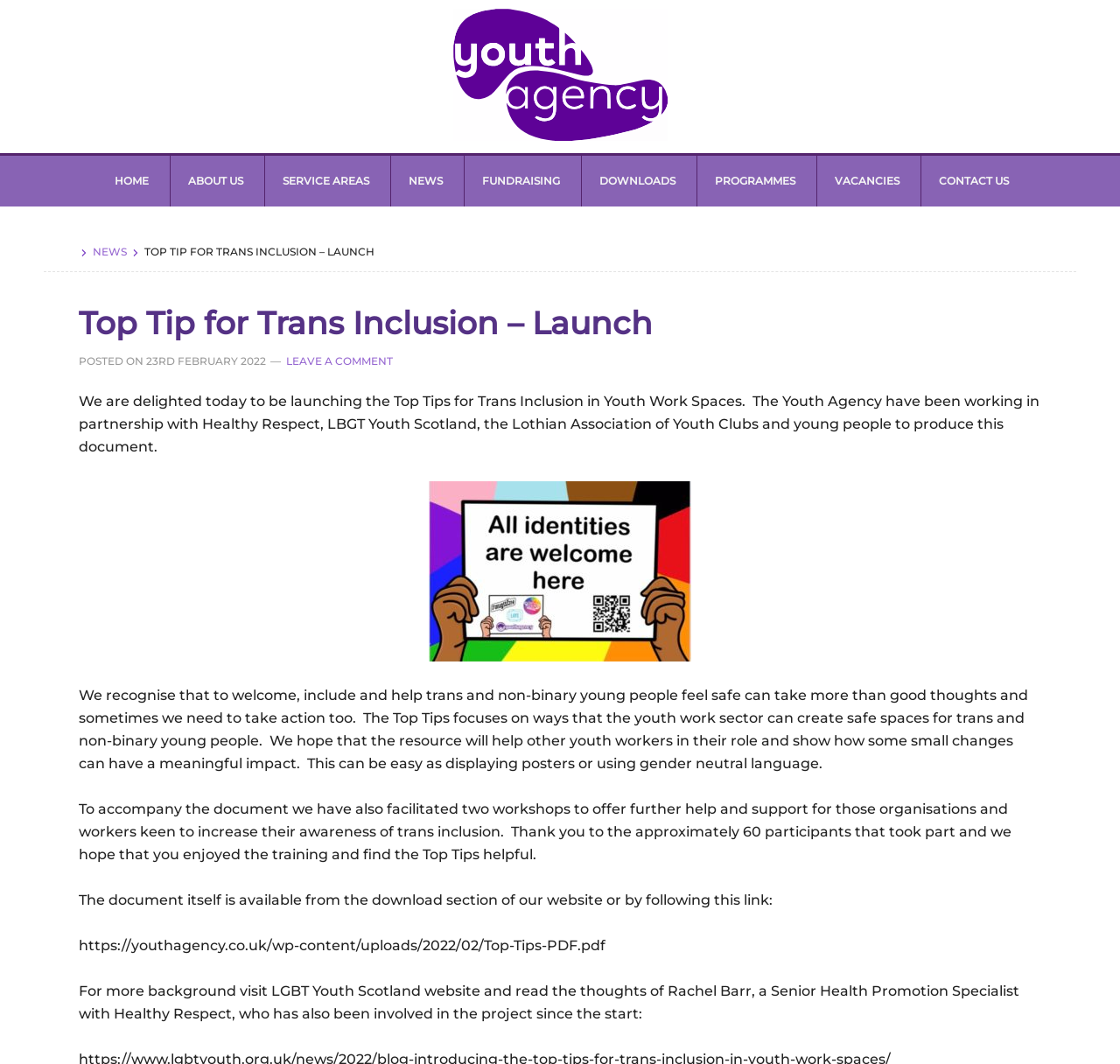Locate the bounding box coordinates of the element that should be clicked to fulfill the instruction: "visit about us page".

[0.149, 0.146, 0.237, 0.194]